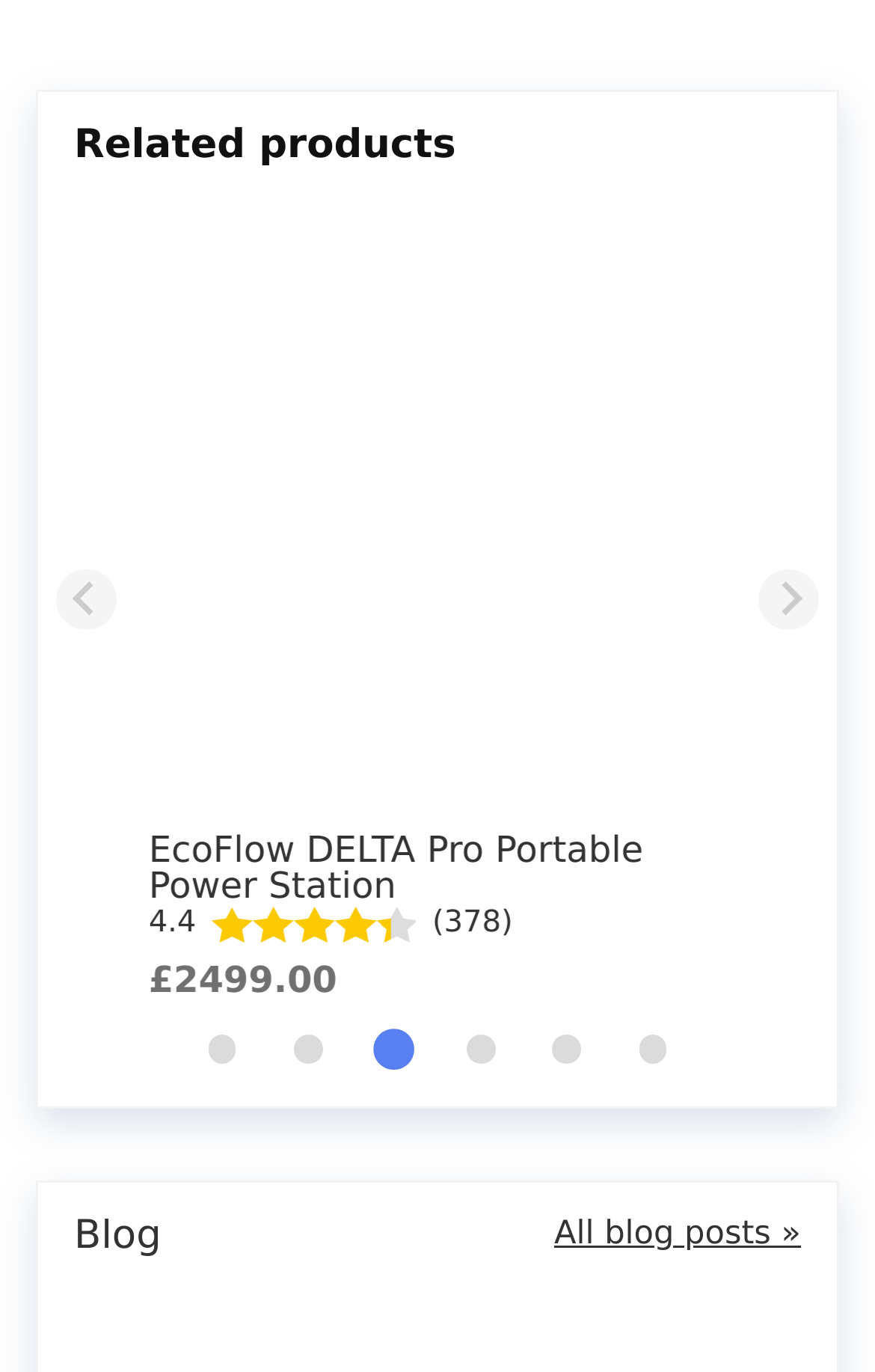Determine the bounding box coordinates of the area to click in order to meet this instruction: "Select slide 4".

[0.533, 0.754, 0.566, 0.775]